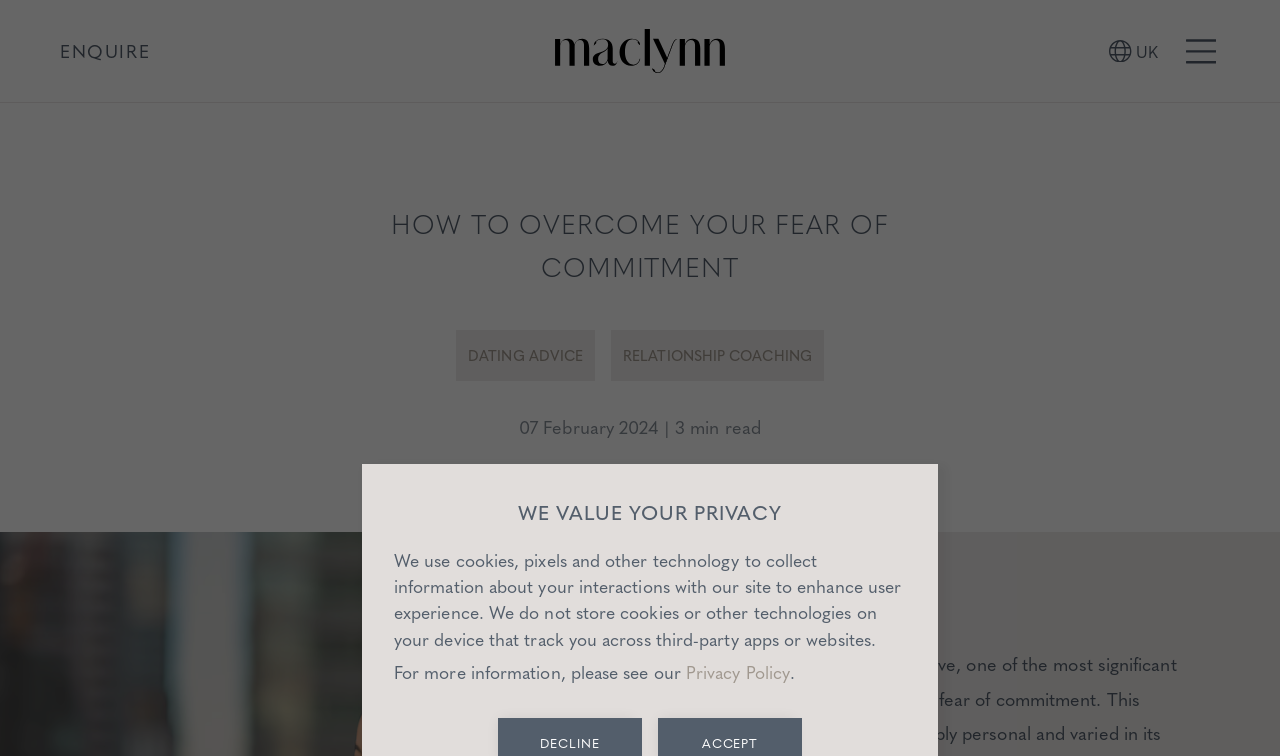Carefully examine the image and provide an in-depth answer to the question: What is the topic of the article?

I analyzed the heading elements and found that the main heading is 'HOW TO OVERCOME YOUR FEAR OF COMMITMENT', which suggests that the topic of the article is about overcoming the fear of commitment.